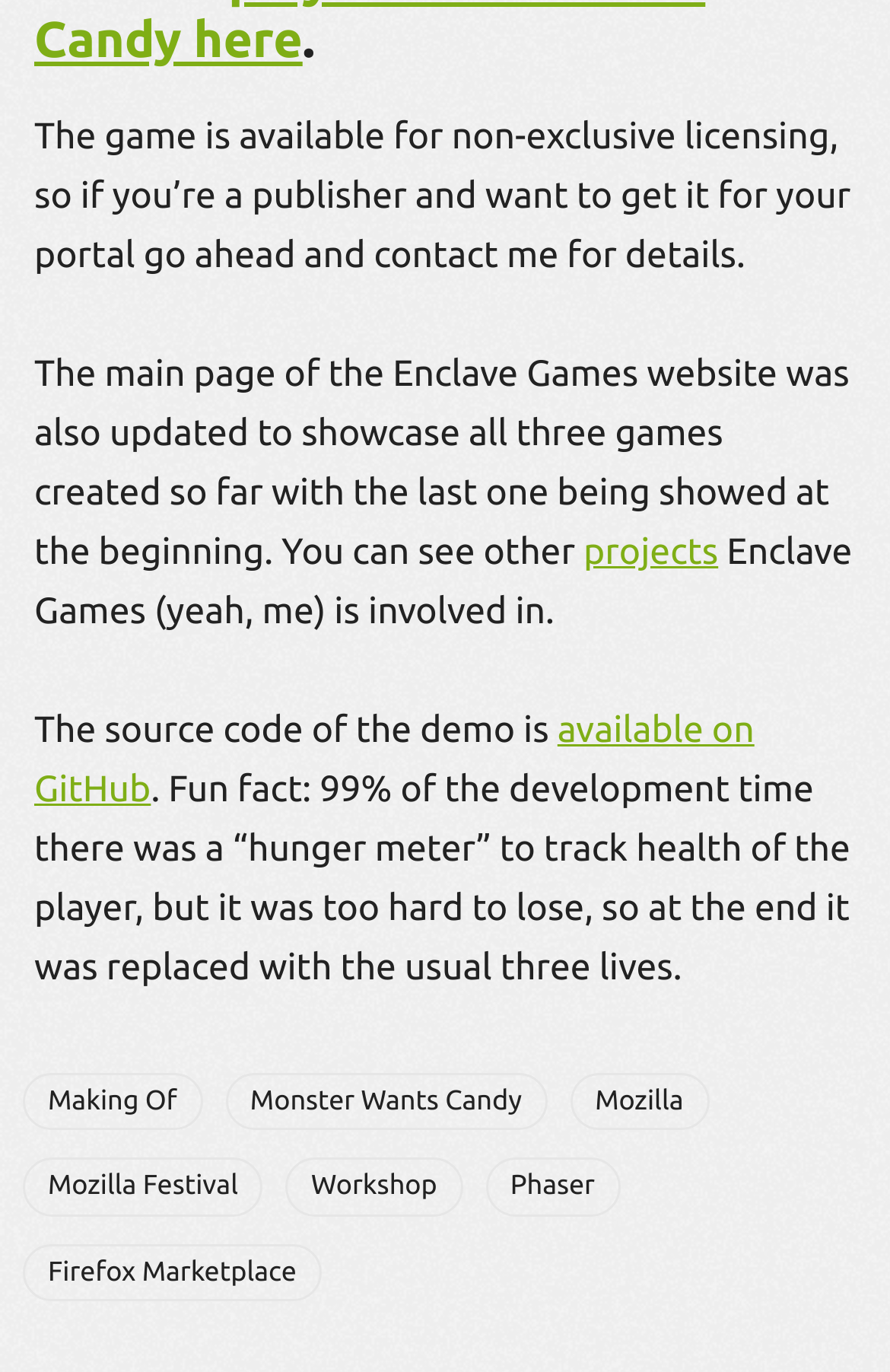How many games are showcased on the main page?
Give a comprehensive and detailed explanation for the question.

The text states, 'The main page of the Enclave Games website was also updated to showcase all three games created so far with the last one being showed at the beginning.' This implies that there are three games showcased on the main page.